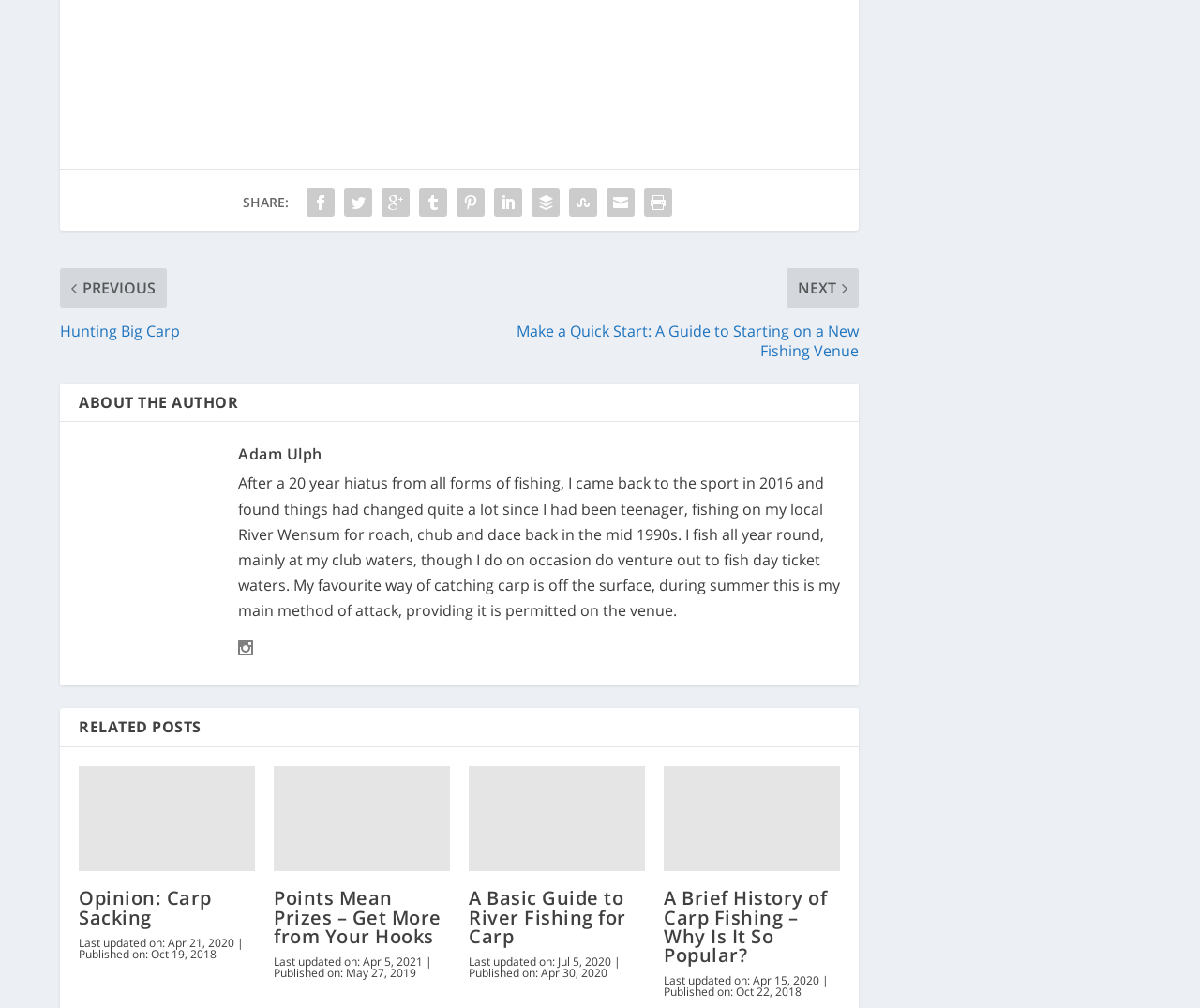Determine the bounding box coordinates for the region that must be clicked to execute the following instruction: "Share the page".

[0.178, 0.104, 0.588, 0.125]